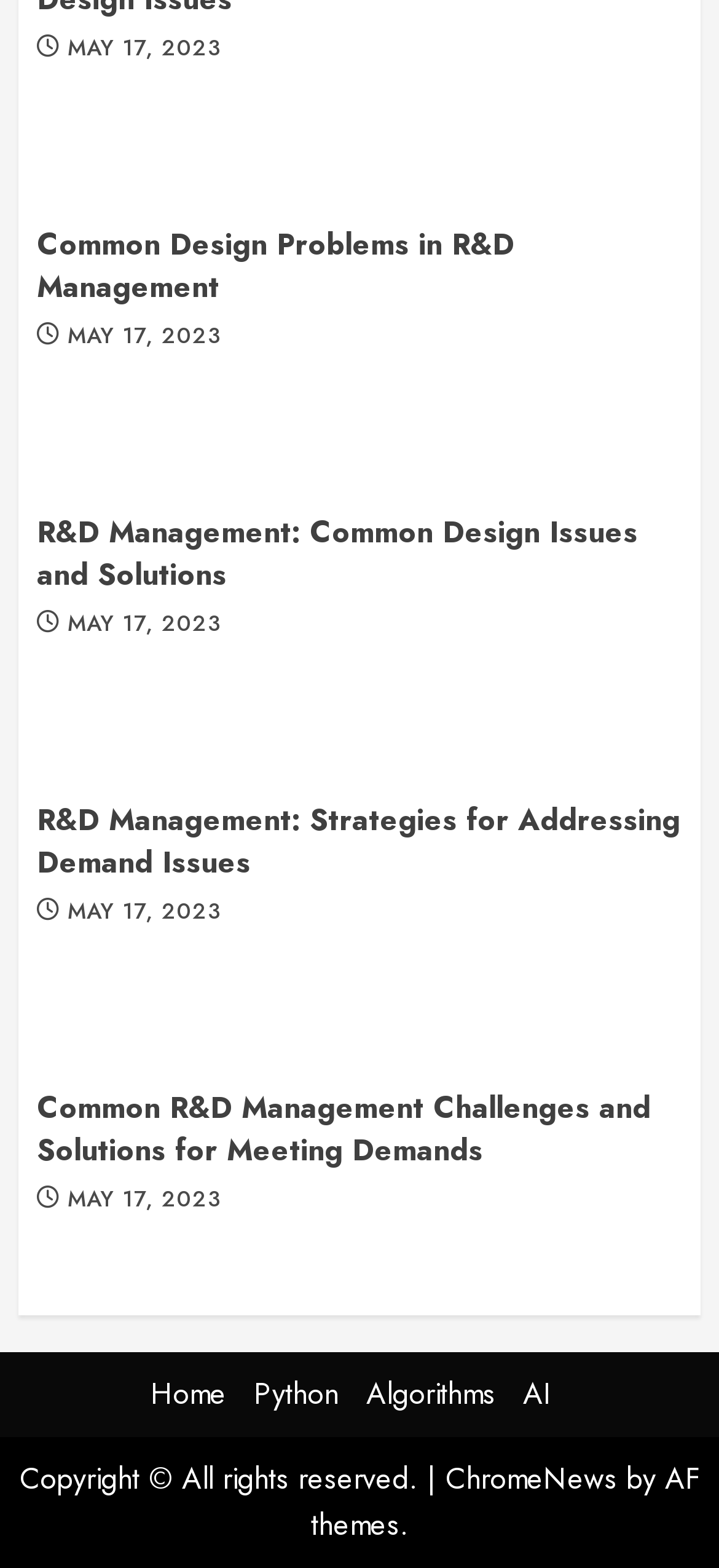How many navigation links are at the bottom of the webpage?
Using the visual information, respond with a single word or phrase.

4